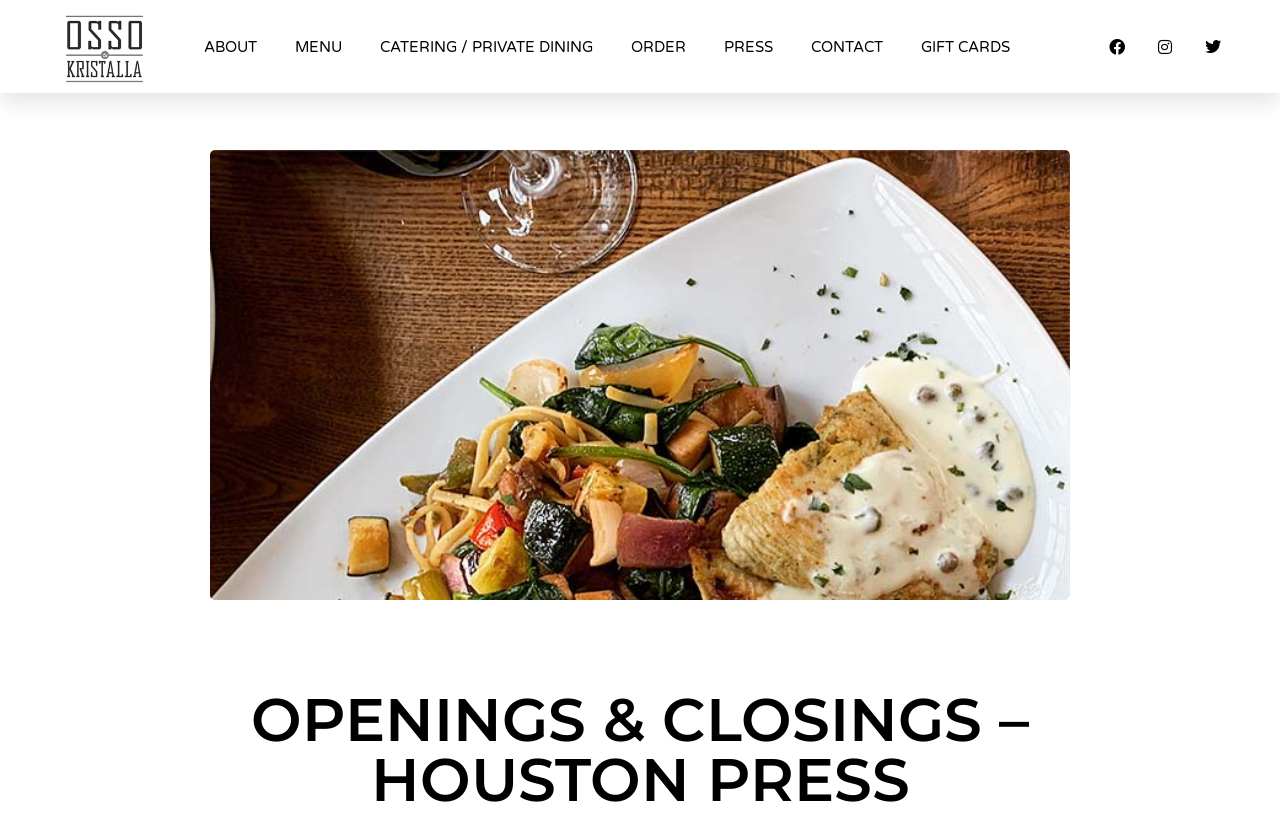Determine the bounding box coordinates for the clickable element required to fulfill the instruction: "View OPENINGS & CLOSINGS – HOUSTON PRESS". Provide the coordinates as four float numbers between 0 and 1, i.e., [left, top, right, bottom].

[0.164, 0.833, 0.836, 0.977]